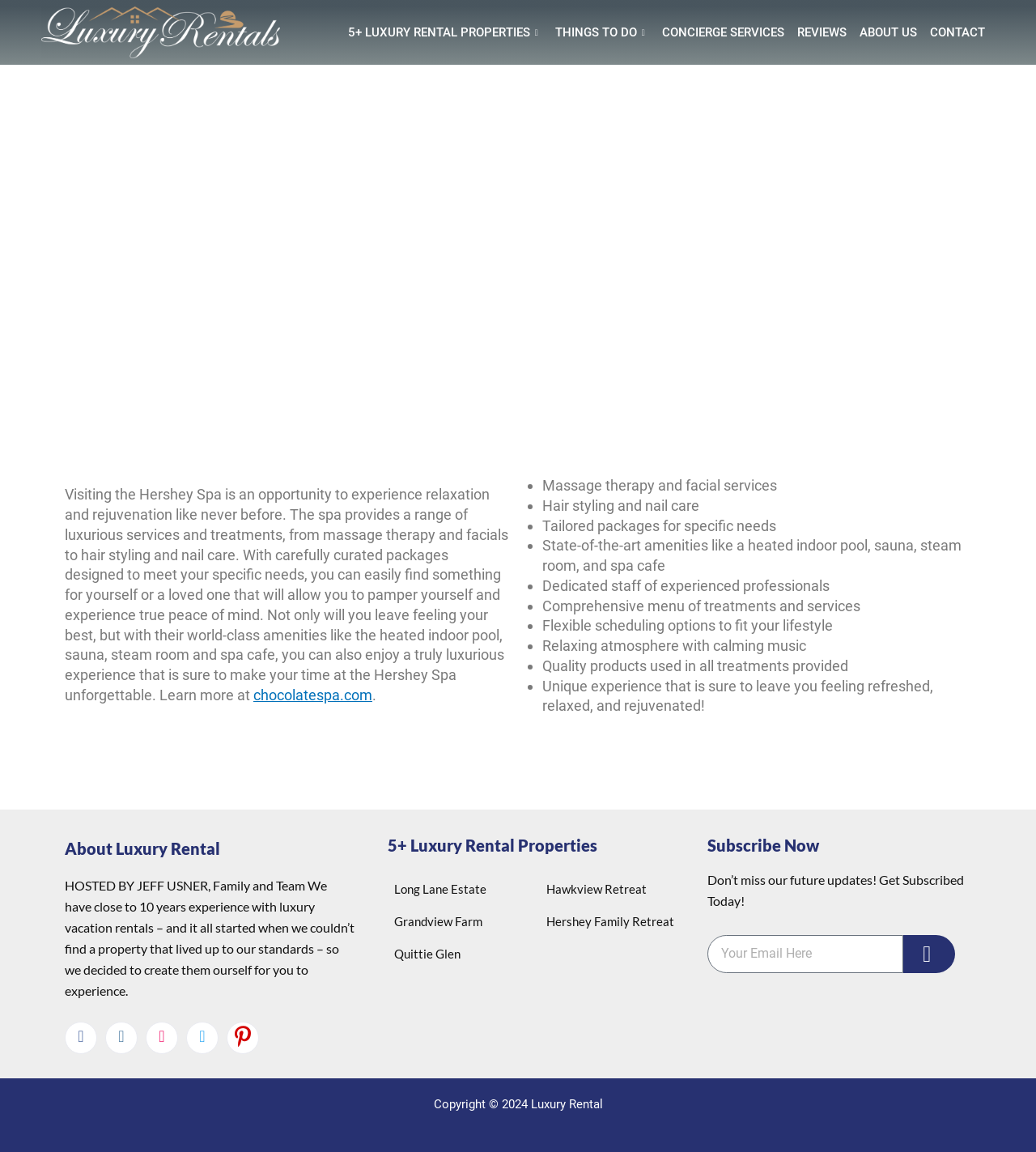Given the following UI element description: "Grandview Farm", find the bounding box coordinates in the webpage screenshot.

[0.367, 0.749, 0.492, 0.766]